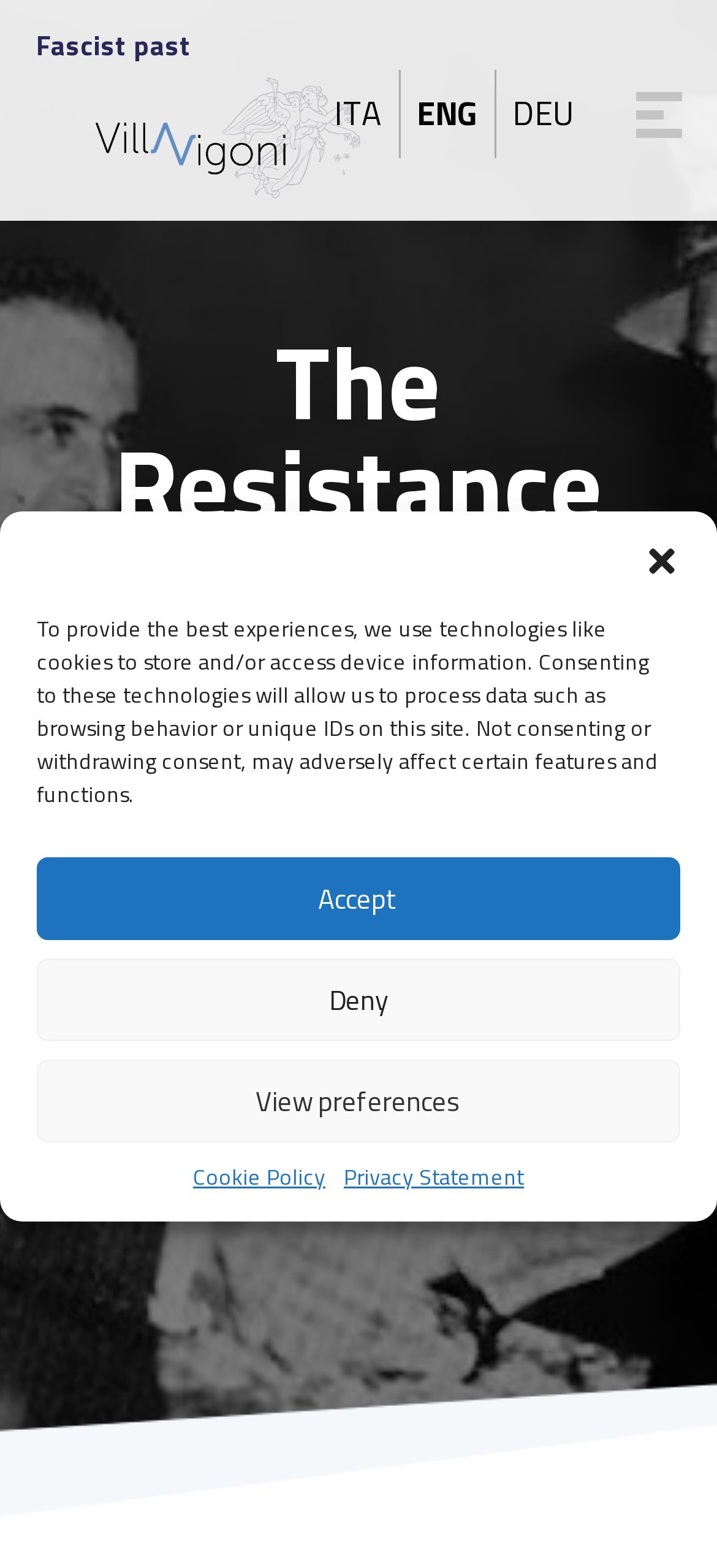Provide the bounding box coordinates of the UI element this sentence describes: "Privacy Statement".

[0.479, 0.74, 0.731, 0.761]